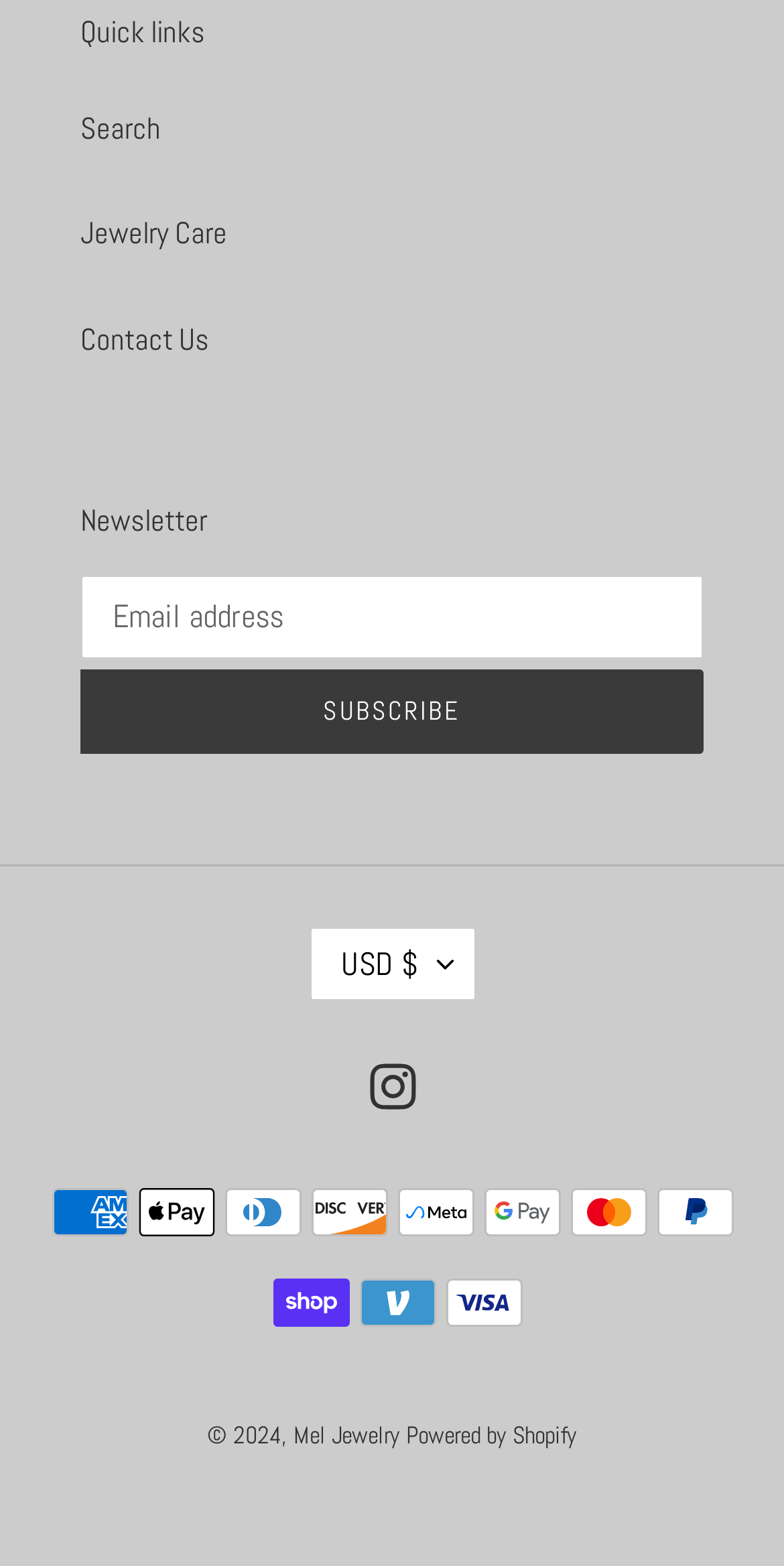Provide the bounding box coordinates for the UI element that is described by this text: "Mel Jewelry". The coordinates should be in the form of four float numbers between 0 and 1: [left, top, right, bottom].

[0.374, 0.906, 0.51, 0.927]